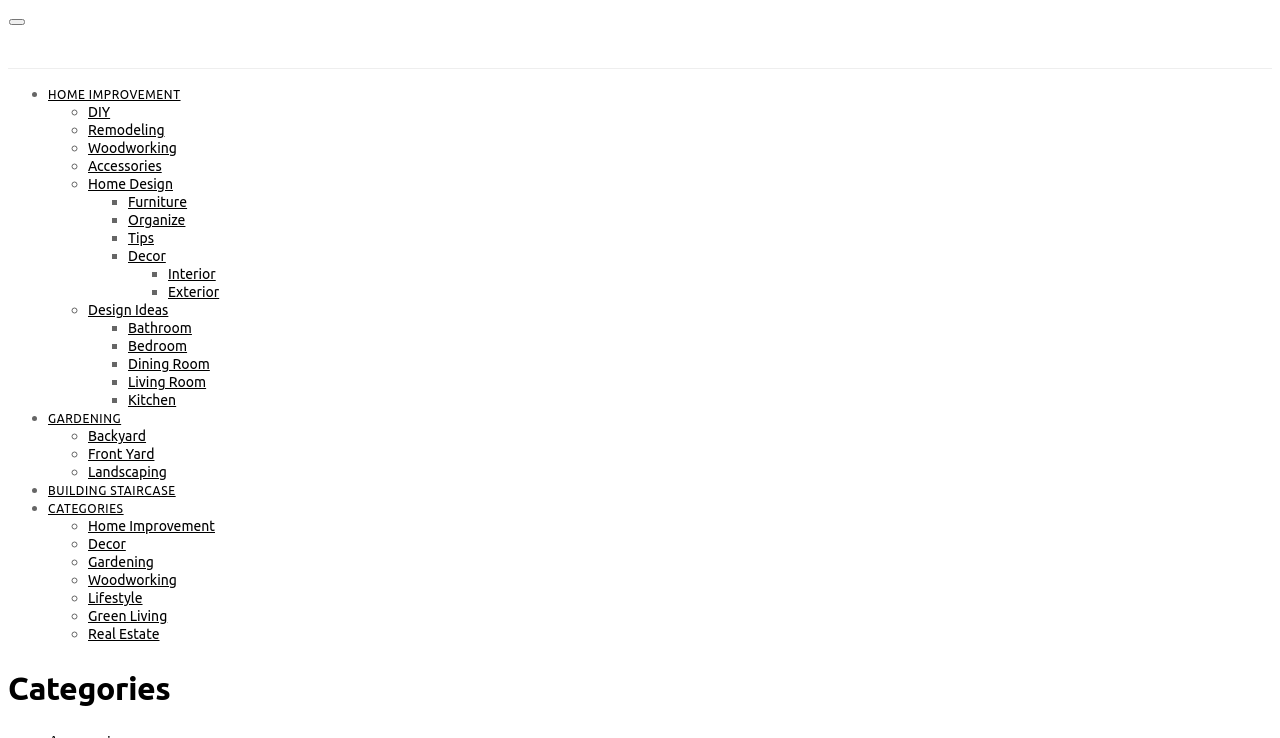Provide the bounding box coordinates of the area you need to click to execute the following instruction: "Visit the 'GARDENING' section".

[0.038, 0.496, 0.095, 0.514]